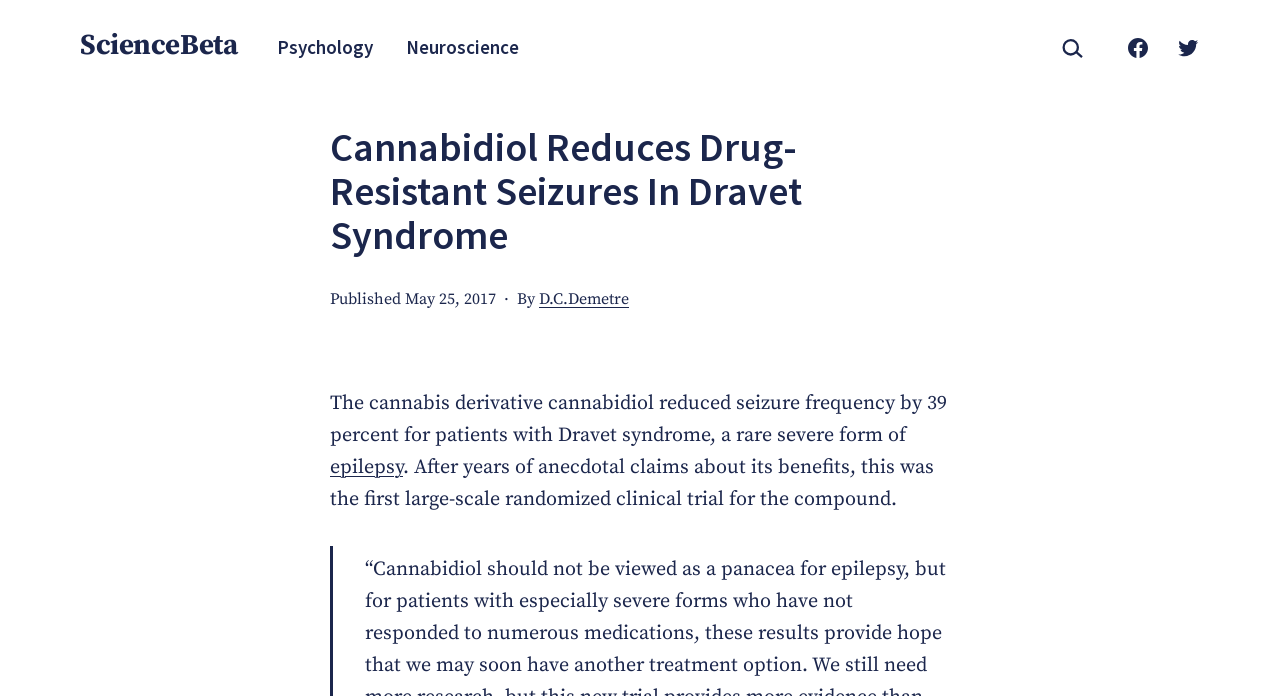Reply to the question with a brief word or phrase: What is the name of the website?

ScienceBeta